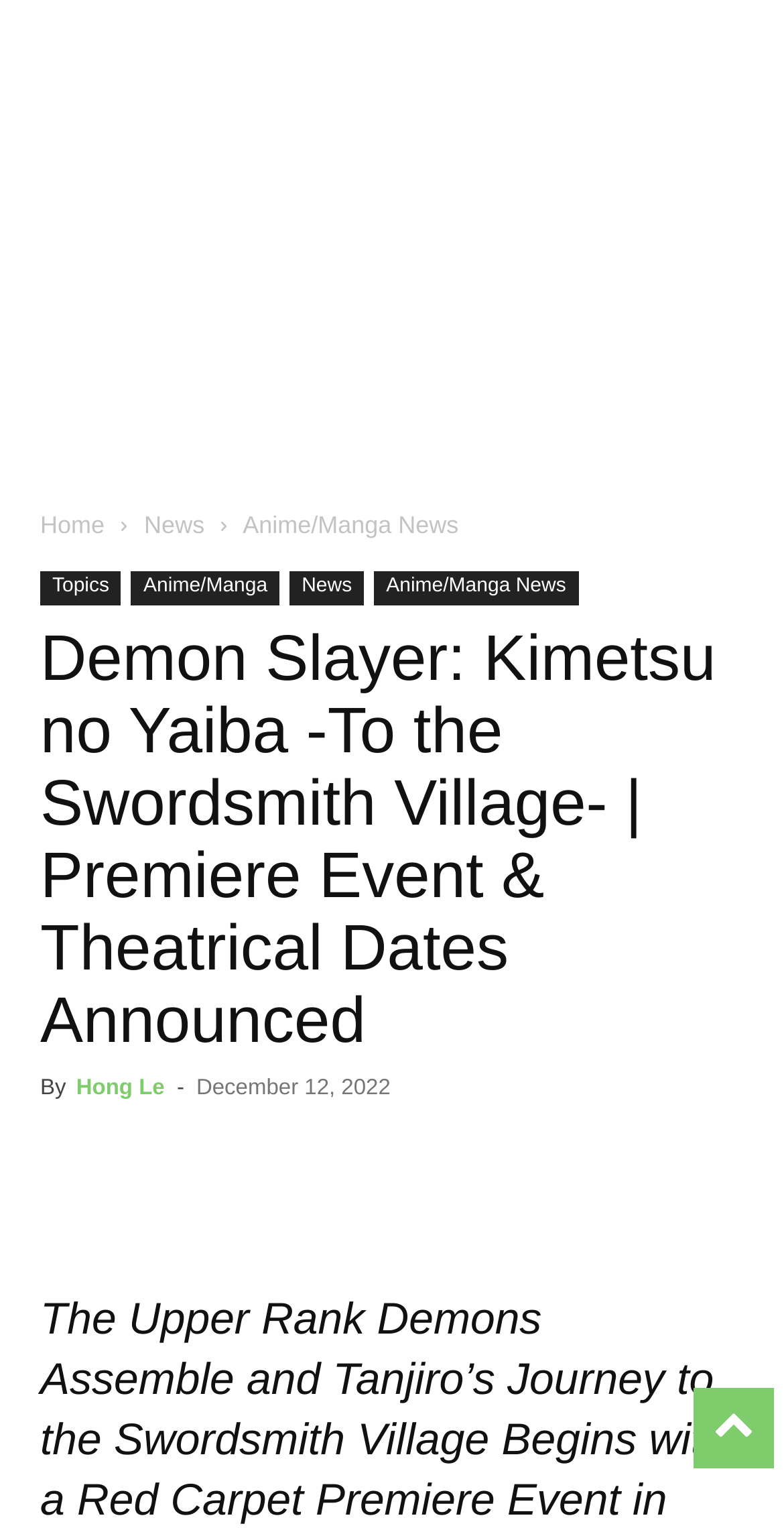Use a single word or phrase to respond to the question:
Who is the author of this news article?

Hong Le